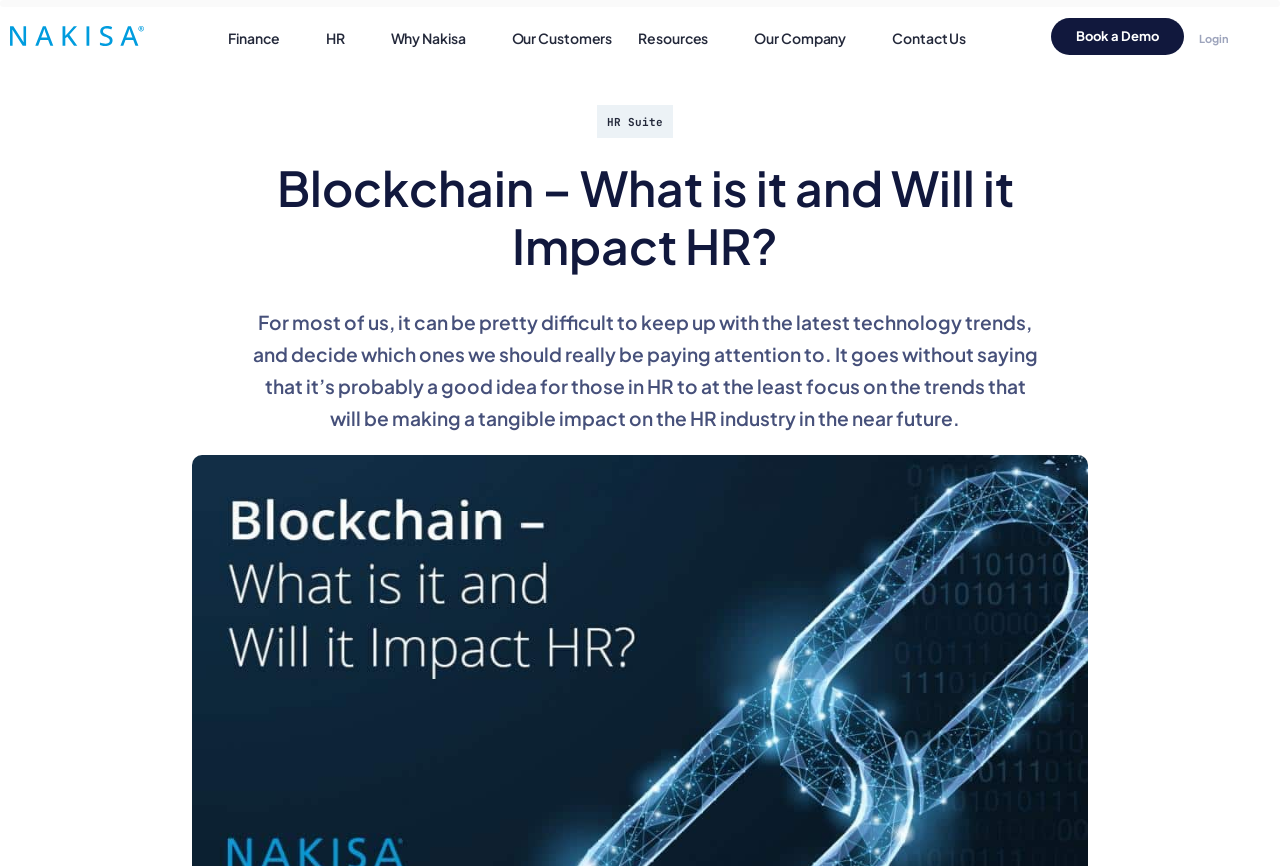What is the section above the 'Book a Demo' link?
Based on the visual information, provide a detailed and comprehensive answer.

The section above the 'Book a Demo' link appears to be a navigation menu, containing links to various sections of the website such as 'Finance', 'HR', 'Why Nakisa', and others.